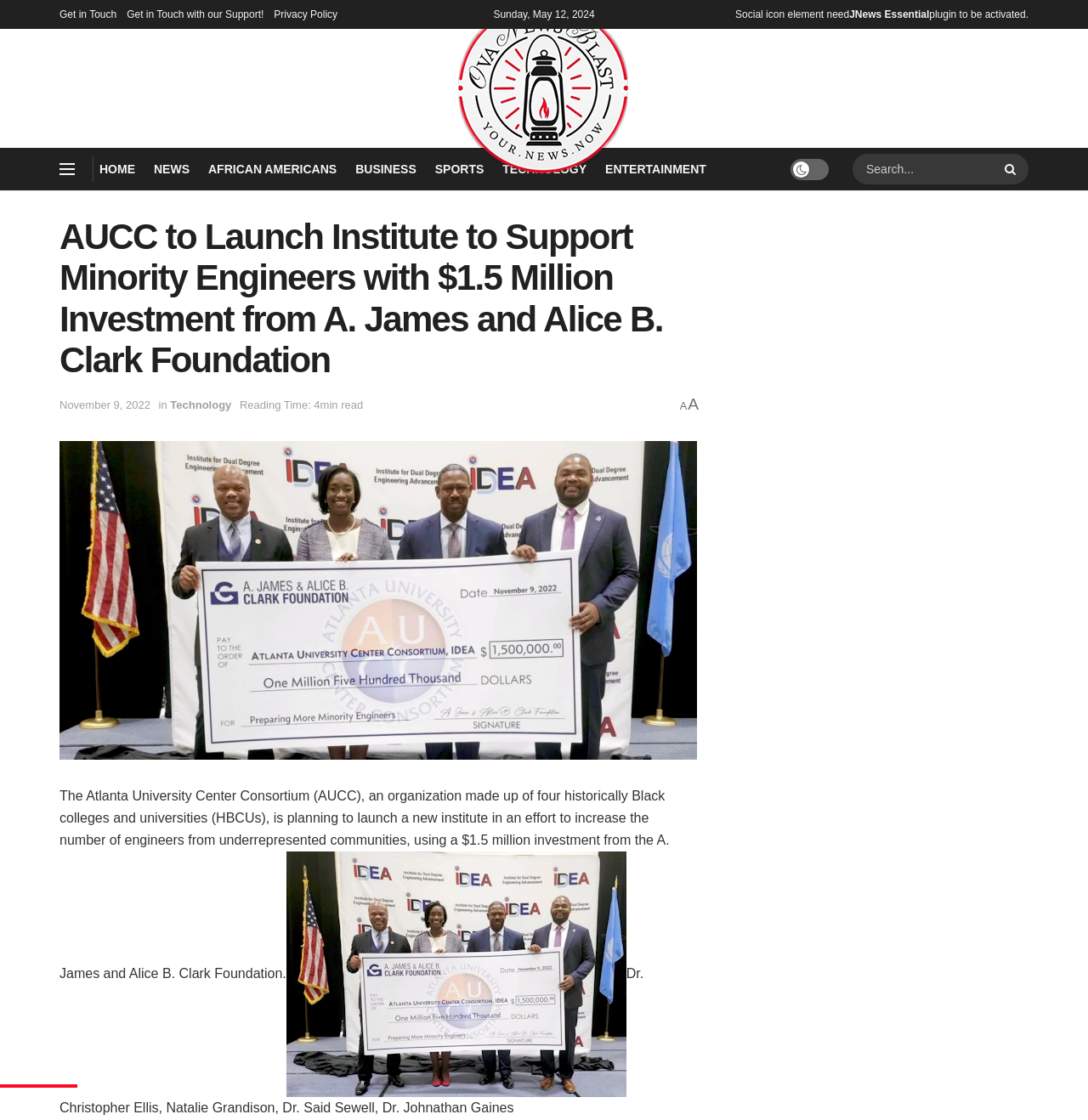Please locate and generate the primary heading on this webpage.

AUCC to Launch Institute to Support Minority Engineers with $1.5 Million Investment from A. James and Alice B. Clark Foundation